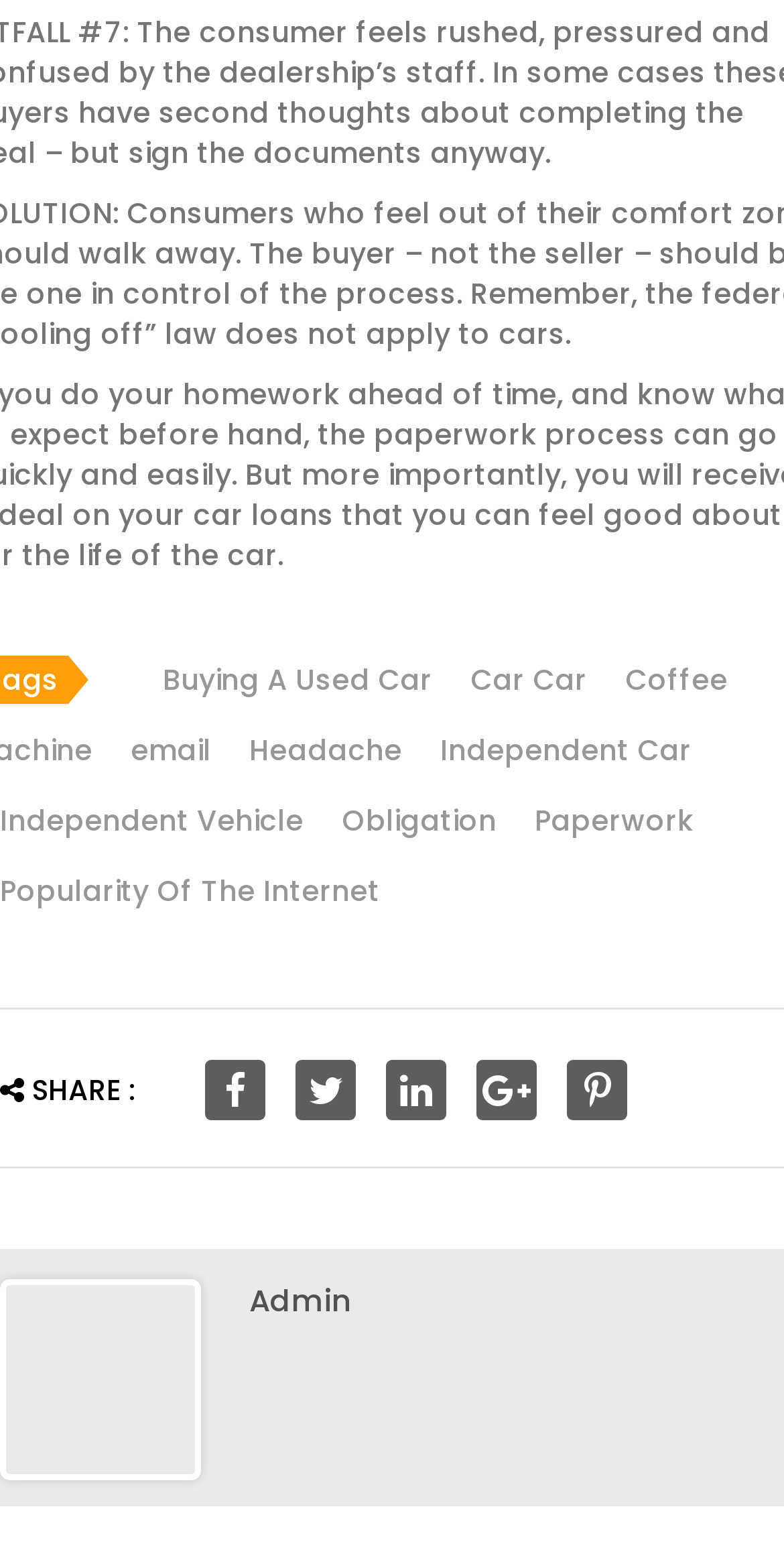Specify the bounding box coordinates of the region I need to click to perform the following instruction: "Check 'Admin' profile". The coordinates must be four float numbers in the range of 0 to 1, i.e., [left, top, right, bottom].

[0.318, 0.819, 0.449, 0.846]